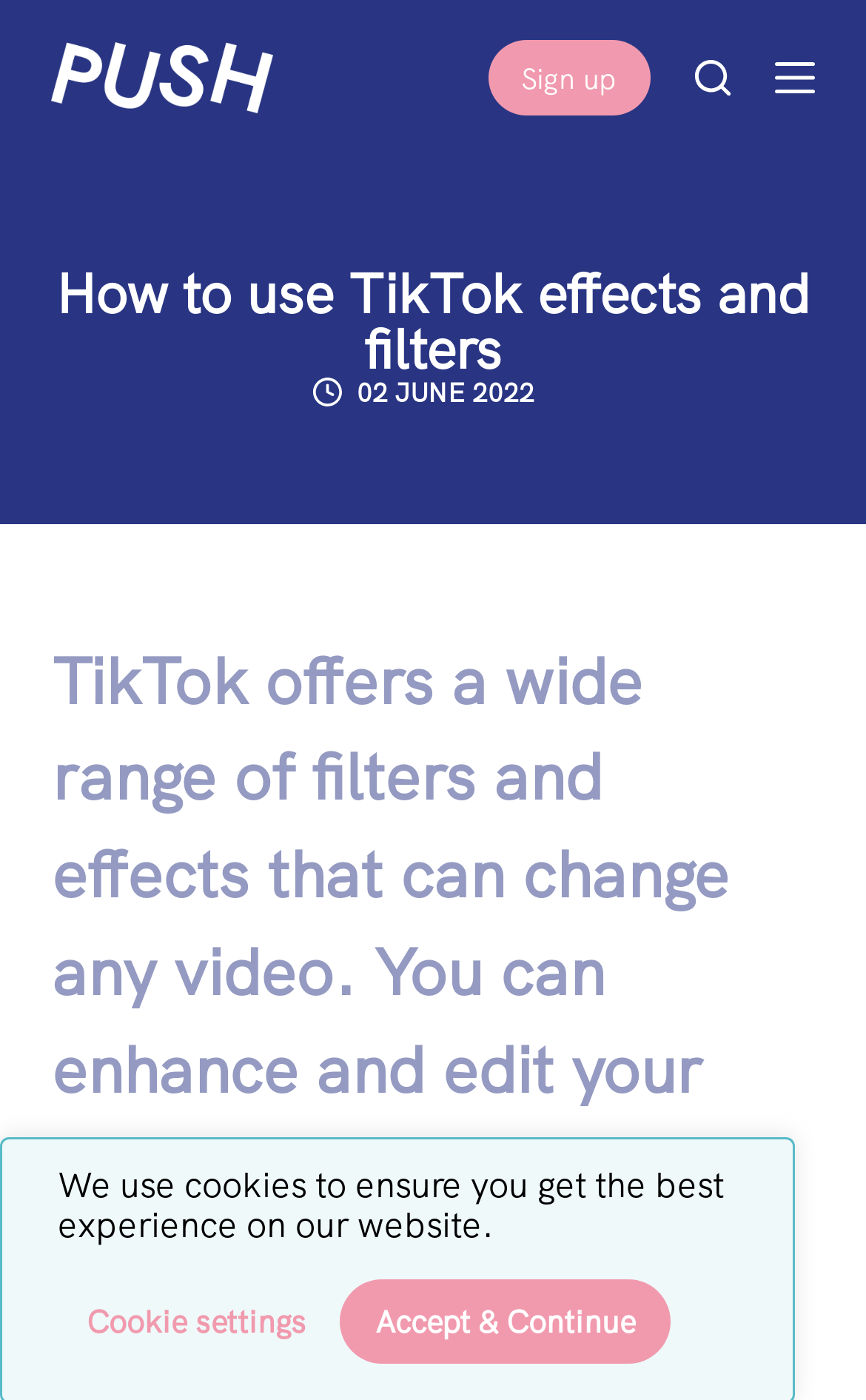Refer to the image and provide an in-depth answer to the question: 
What is the date mentioned in the webpage?

The date '02 JUNE 2022' is mentioned in the webpage, which can be found next to the image in the header section.